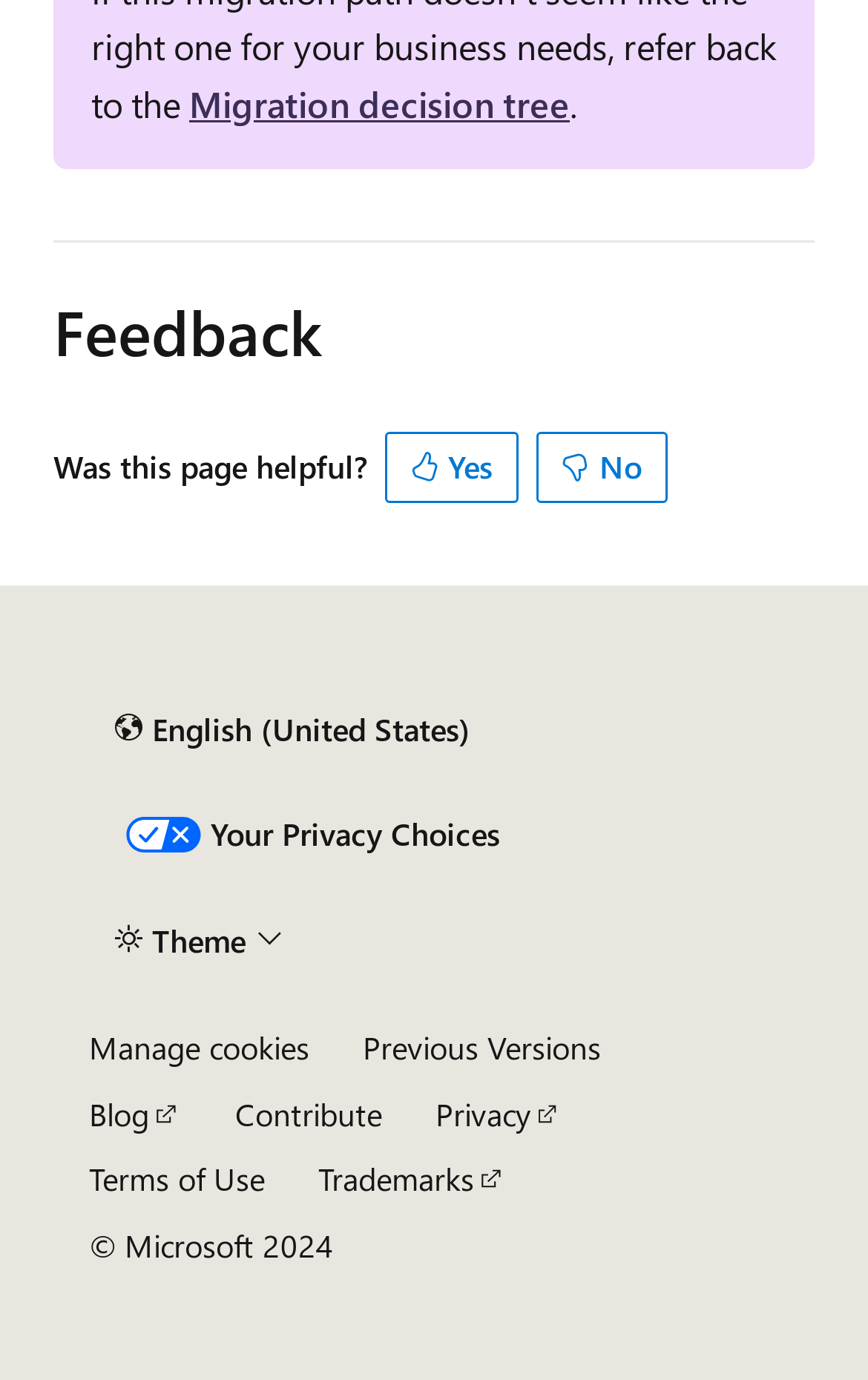Please find the bounding box coordinates of the element that you should click to achieve the following instruction: "Change the theme". The coordinates should be presented as four float numbers between 0 and 1: [left, top, right, bottom].

[0.103, 0.656, 0.356, 0.707]